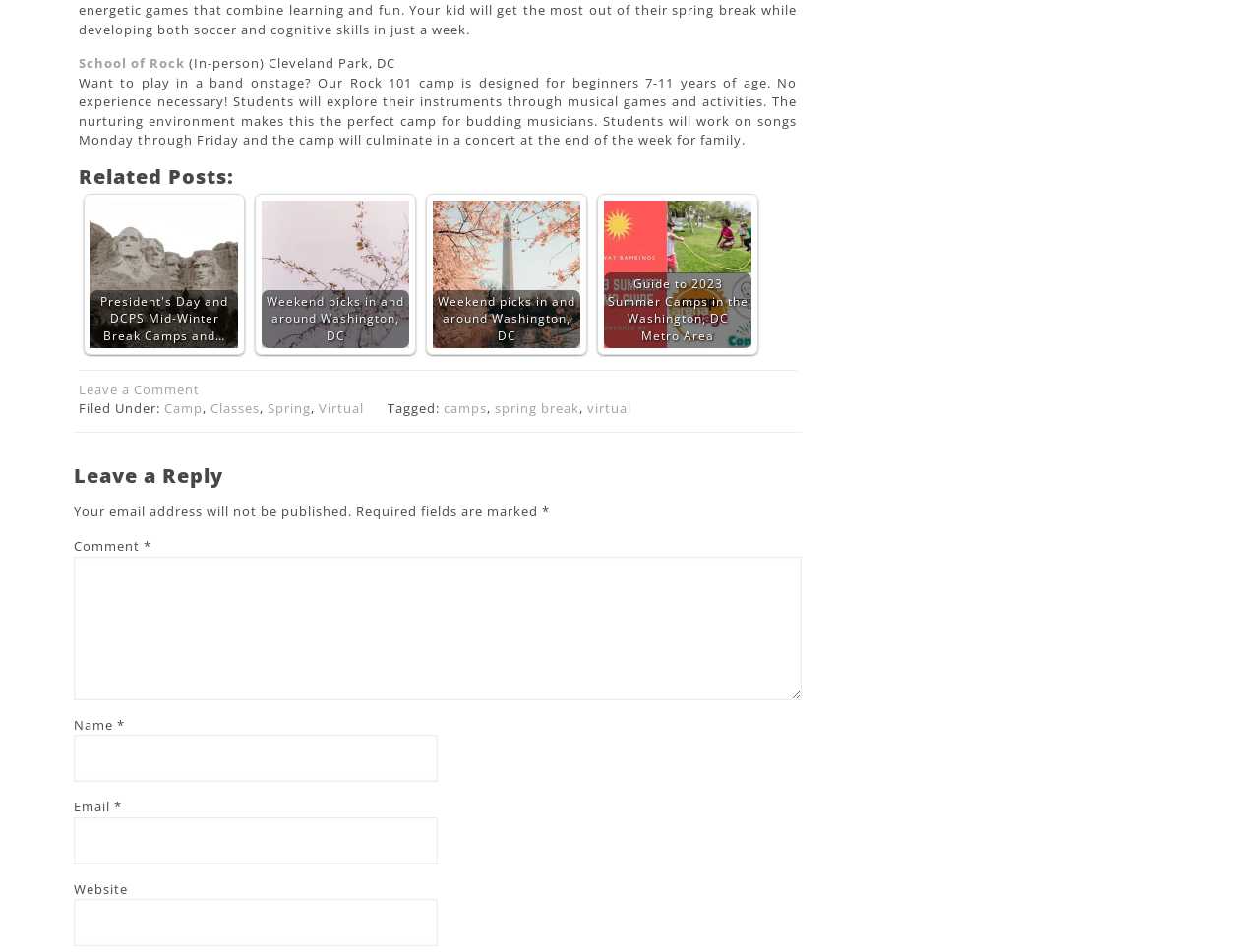Analyze the image and deliver a detailed answer to the question: What is the age range for Rock 101 camp?

According to the webpage, the Rock 101 camp is designed for beginners aged 7-11 years. This information is mentioned in the description of the camp, which states 'Our Rock 101 camp is designed for beginners 7-11 years of age.'